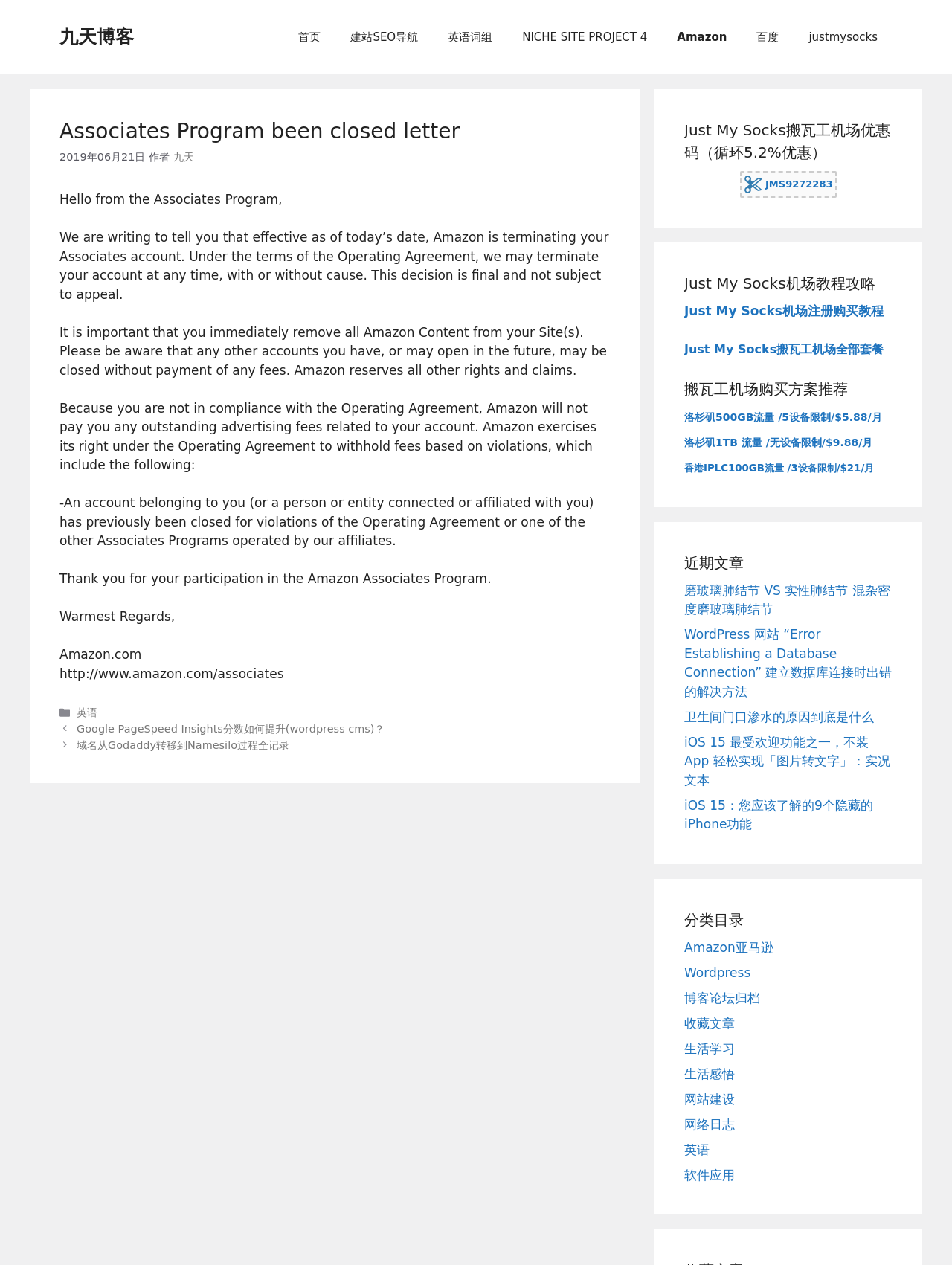Carefully observe the image and respond to the question with a detailed answer:
What is the topic of the article below the letter?

The topic of the article below the letter can be found in the complementary section of the webpage, where it is written 'Just My Socks搬瓦工机场优惠码（循环5.2%优惠）'. This indicates that the topic of the article is related to Just My Socks.